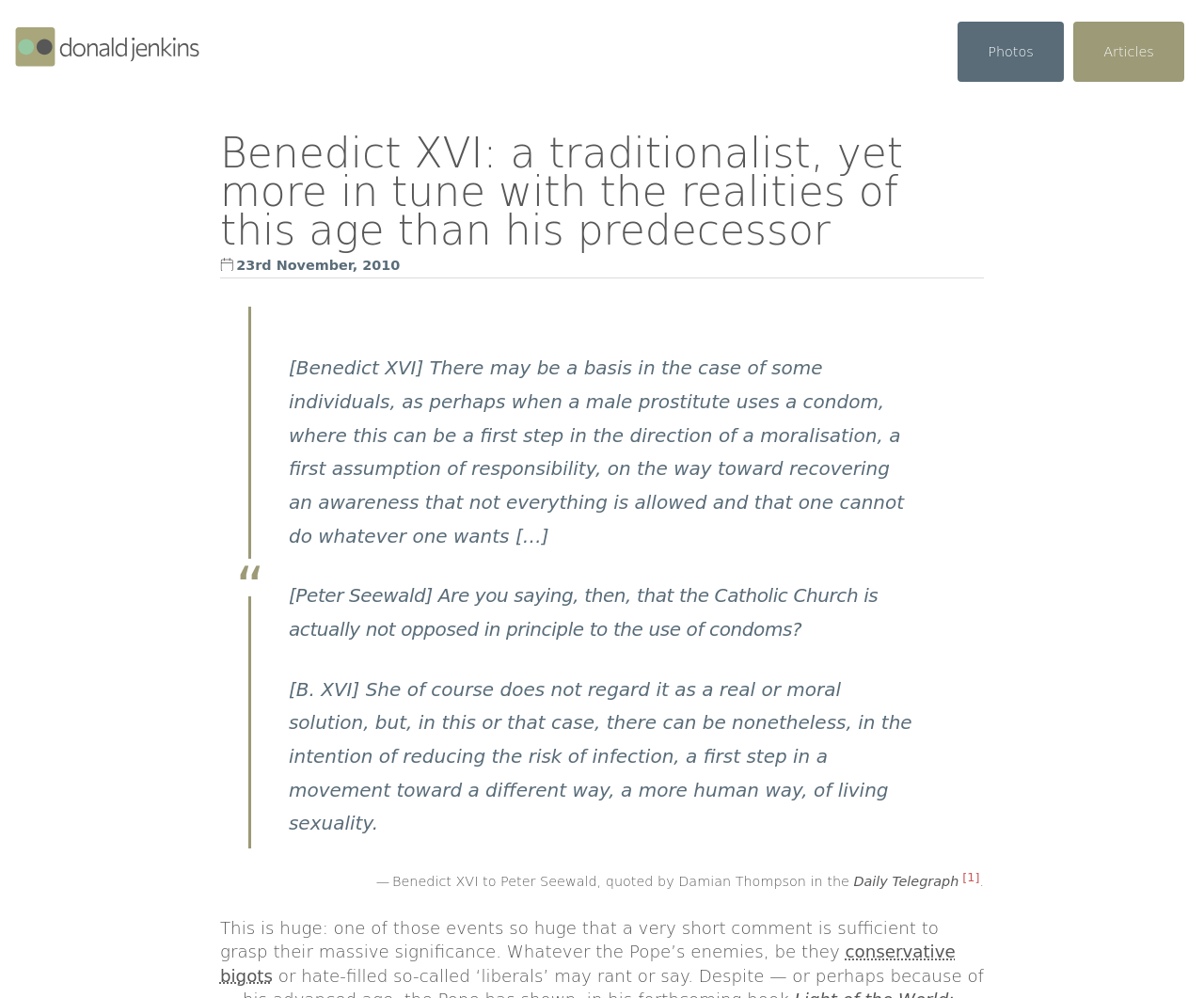What is the name of the newspaper mentioned in the article?
Based on the screenshot, provide your answer in one word or phrase.

Daily Telegraph